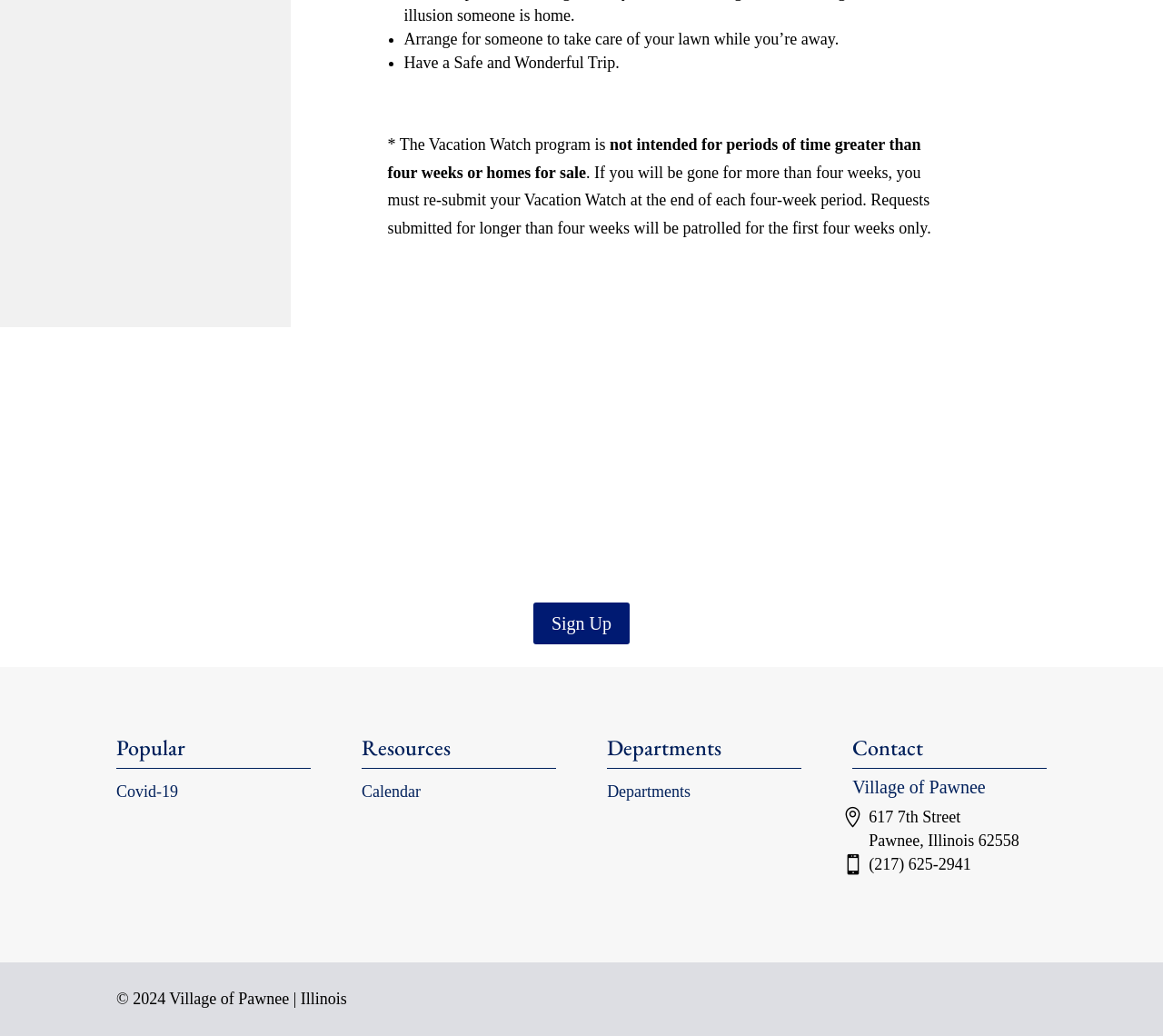What is the phone number of the Village of Pawnee?
Provide a comprehensive and detailed answer to the question.

The phone number of the Village of Pawnee can be found in the text '(217) 625-2941' which provides the contact information of the village.